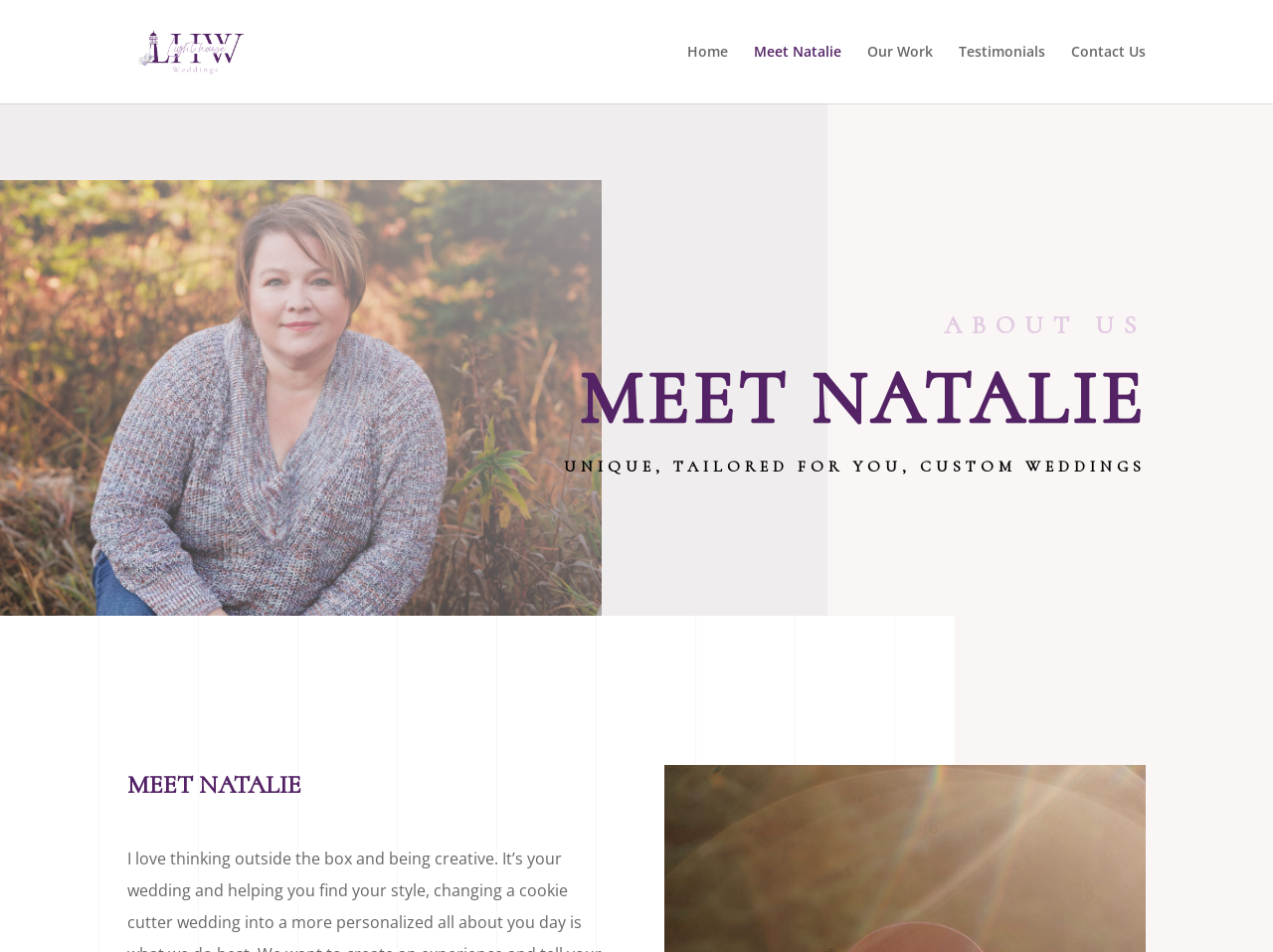Generate an in-depth caption that captures all aspects of the webpage.

The webpage is about Natalie, an Alberta wedding planner. At the top left, there is an image with the text "Alberta Wedding Planner" next to it, which is also a link. Below this, there is a row of five links: "Home", "Meet Natalie", "Our Work", "Testimonials", and "Contact Us", aligned horizontally across the top of the page.

In the main content area, there are four headings. The first heading, "ABOUT US", is located at the top, followed by "MEET NATALIE" below it. The third heading, "UNIQUE, TAILORED FOR YOU, CUSTOM WEDDINGS", is positioned below the second heading. The fourth heading, "MEET NATALIE", is located at the bottom left of the page, separate from the other three headings.

Overall, the webpage appears to be a personal introduction to Natalie, an Alberta wedding planner, with links to other sections of the website and a brief overview of her services.